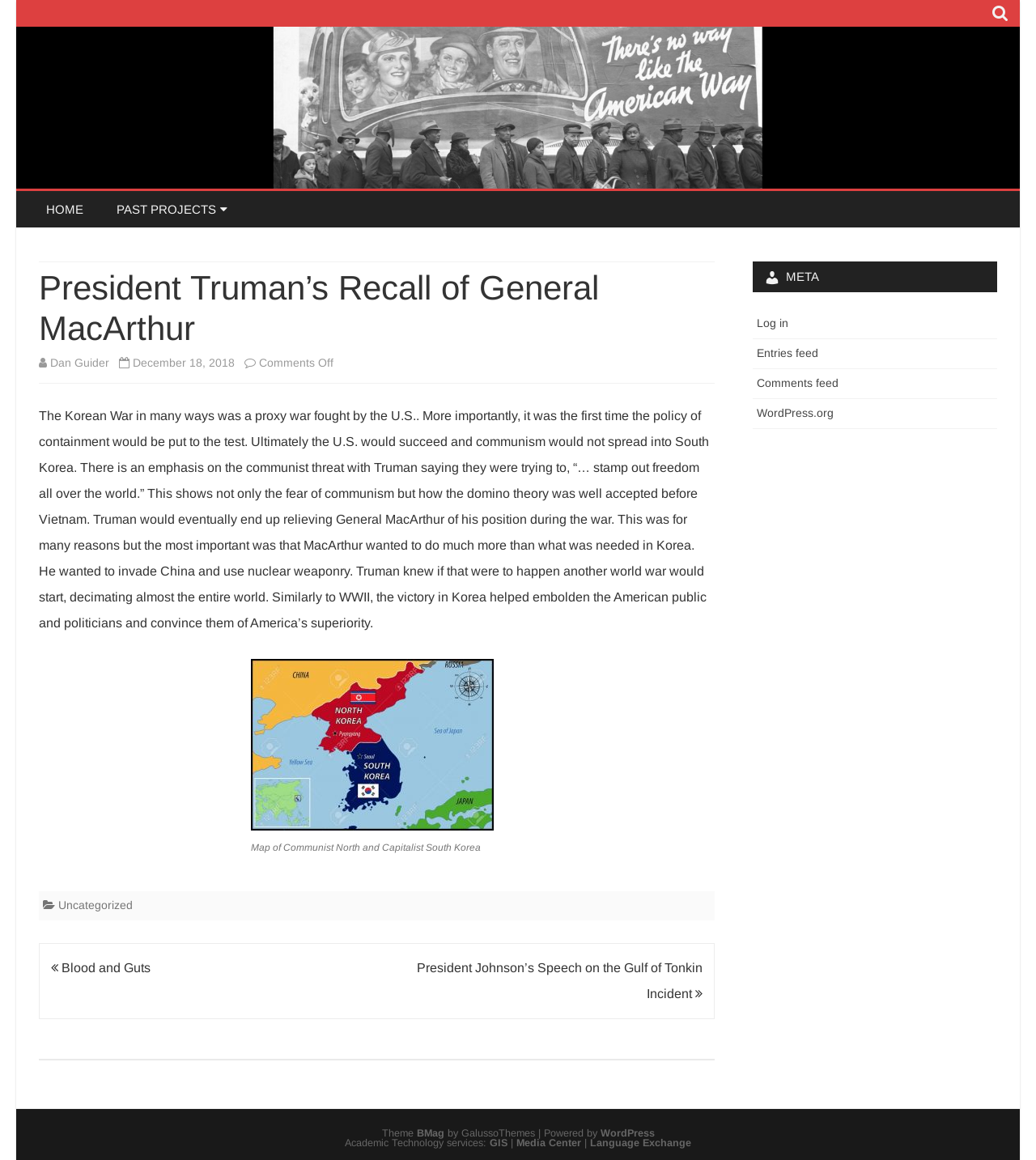Respond with a single word or phrase to the following question:
What is the date of the article?

December 18, 2018